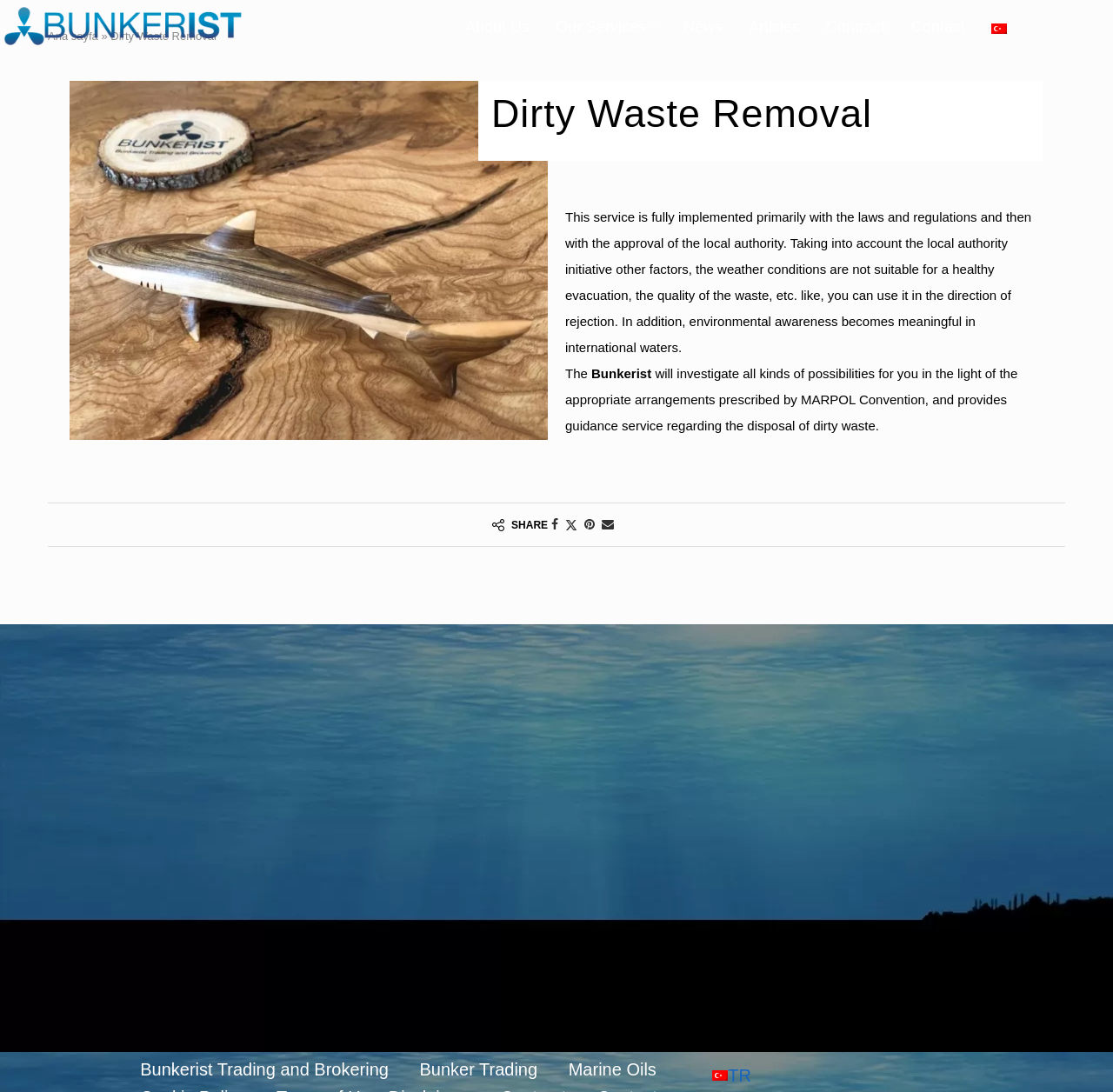Please identify the bounding box coordinates of the element I need to click to follow this instruction: "Read articles".

[0.673, 0.017, 0.719, 0.033]